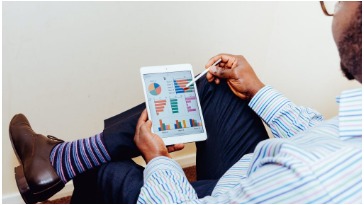What is the setting of the scene?
Answer the question with a single word or phrase, referring to the image.

Home or informal office